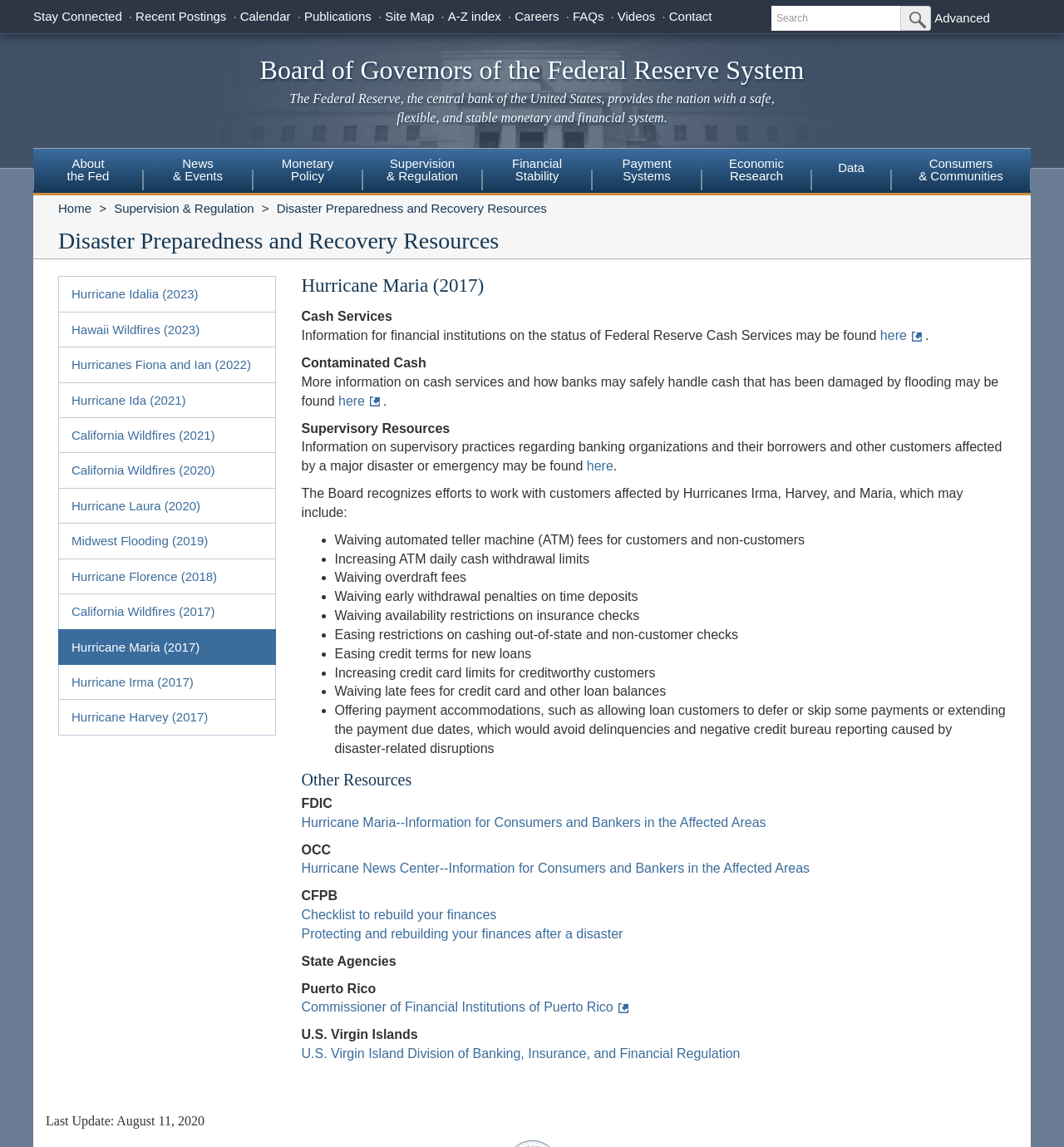Use a single word or phrase to answer the following:
How many links are there in the top menu?

9